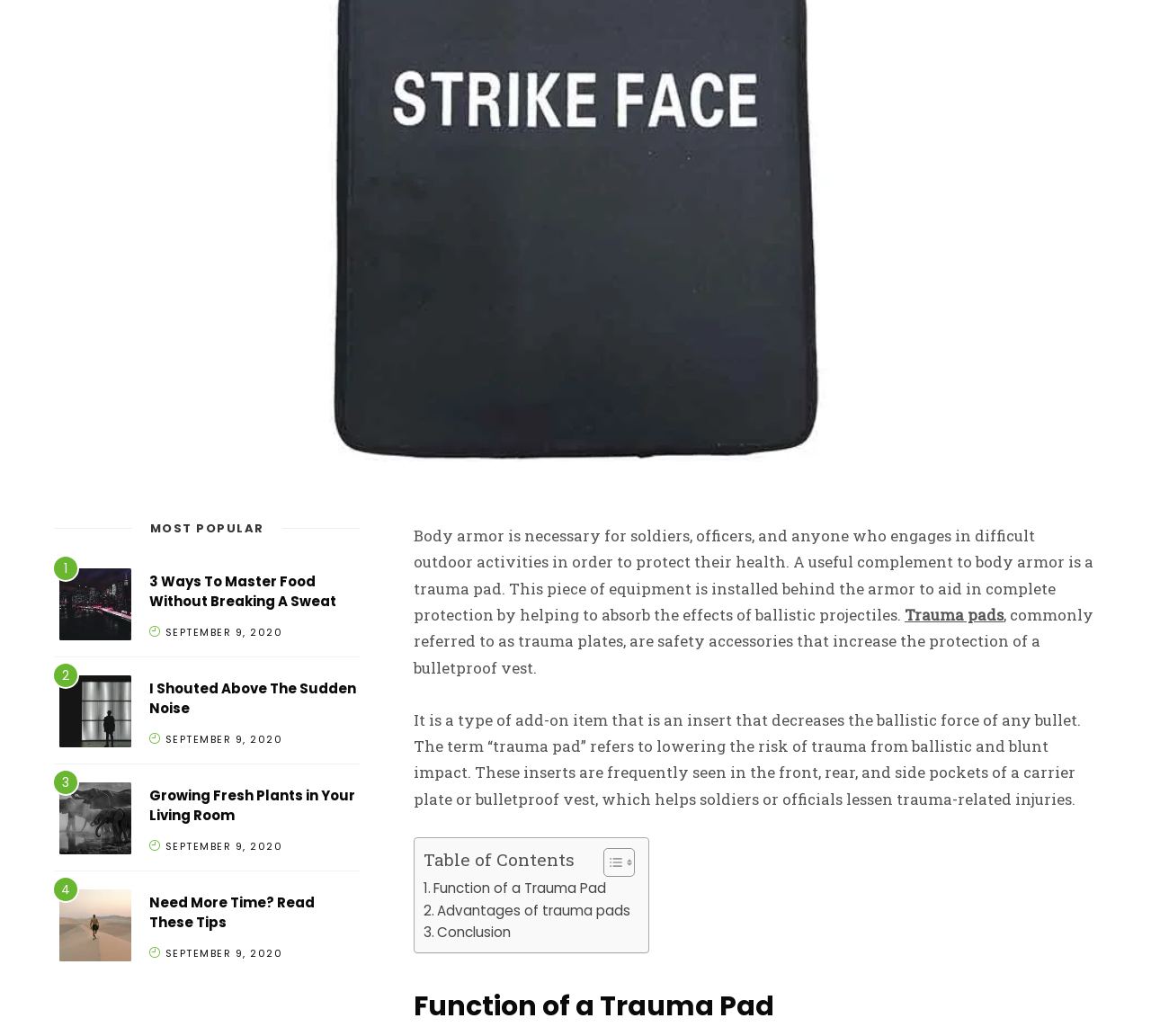Please determine the bounding box coordinates for the element with the description: "Trauma pads".

[0.786, 0.583, 0.872, 0.603]